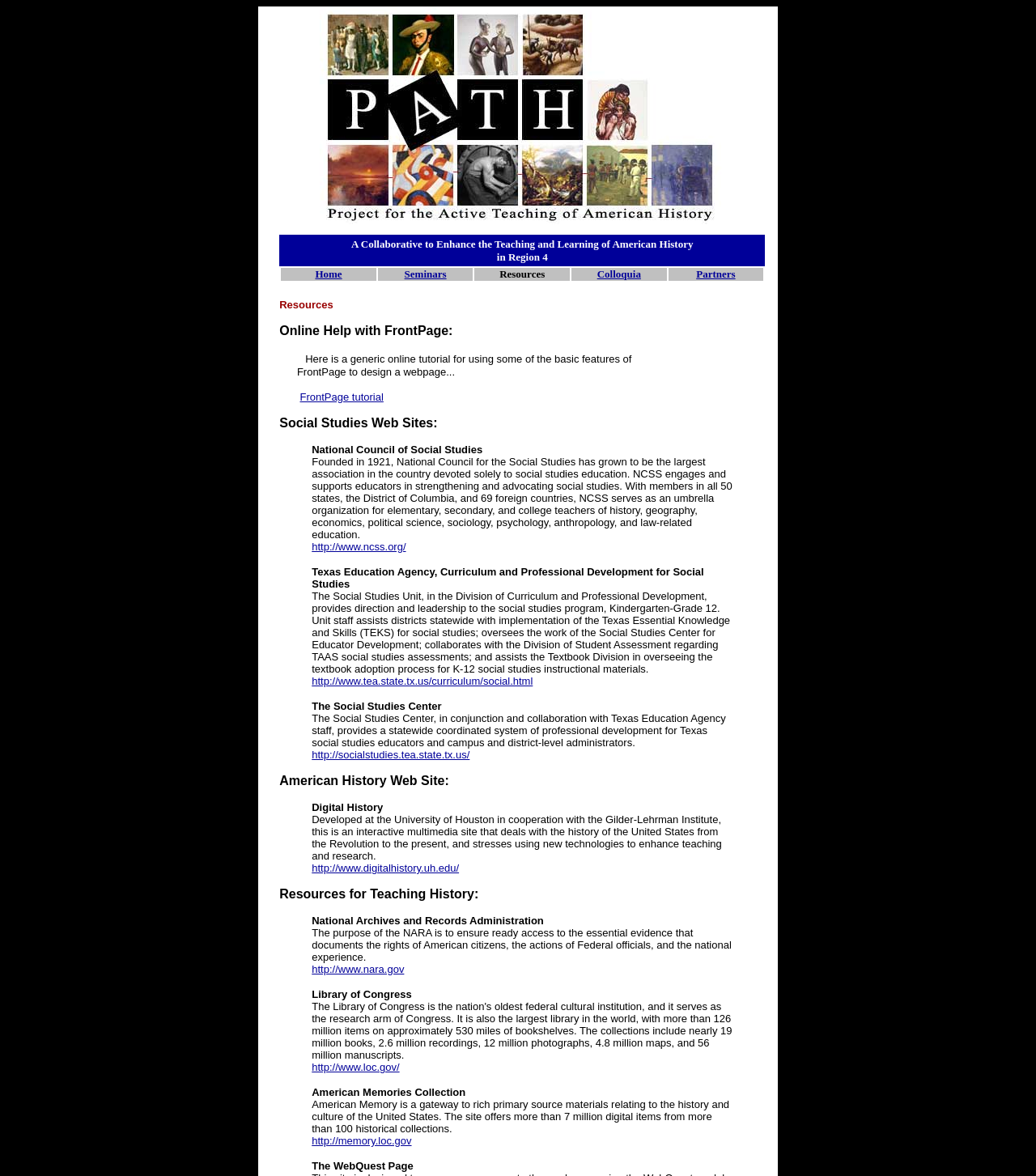What is the Digital History website about?
Look at the screenshot and respond with a single word or phrase.

US history from Revolution to present